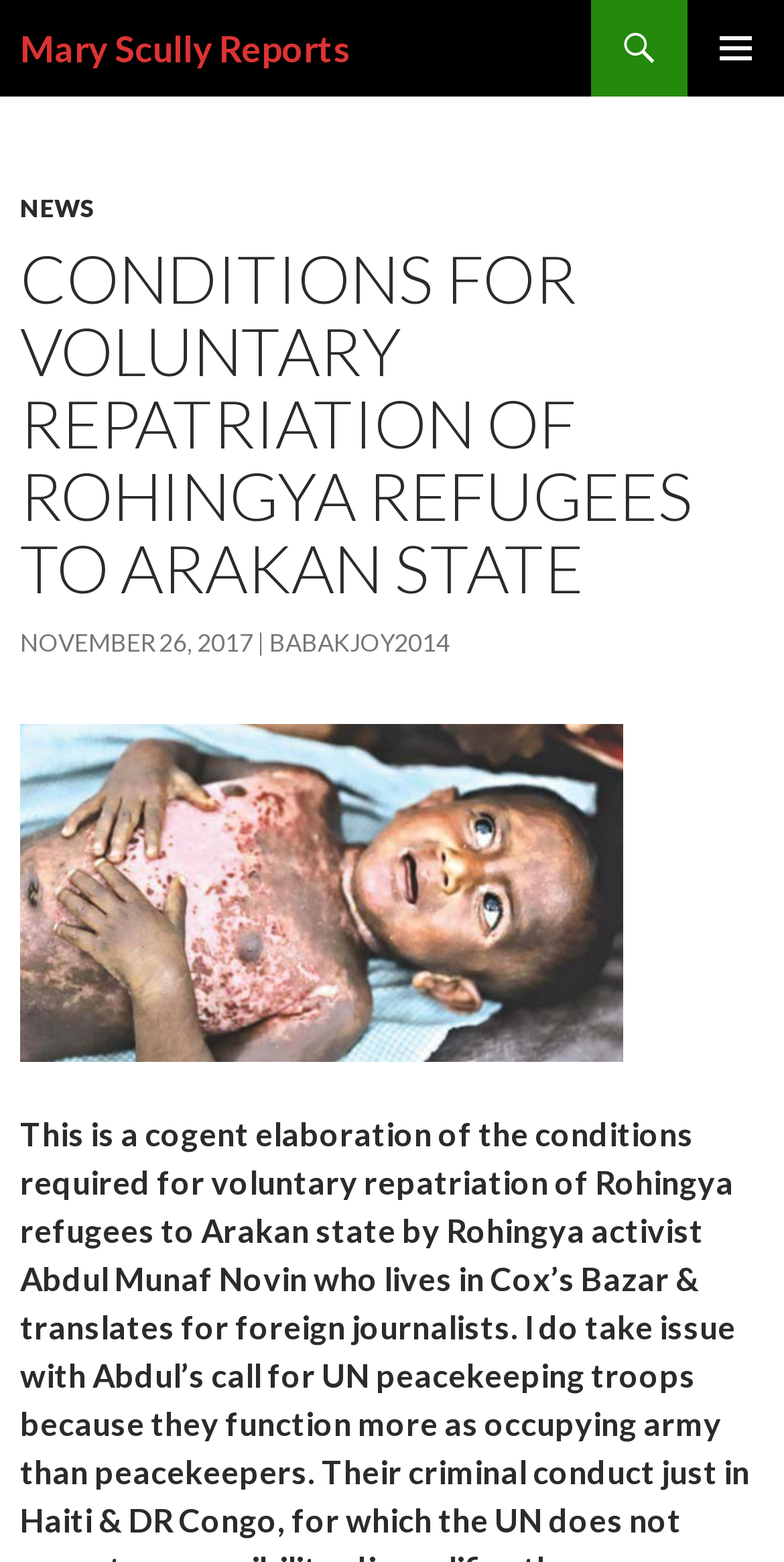Give a concise answer of one word or phrase to the question: 
What is the content of the image?

Rohingya child injured